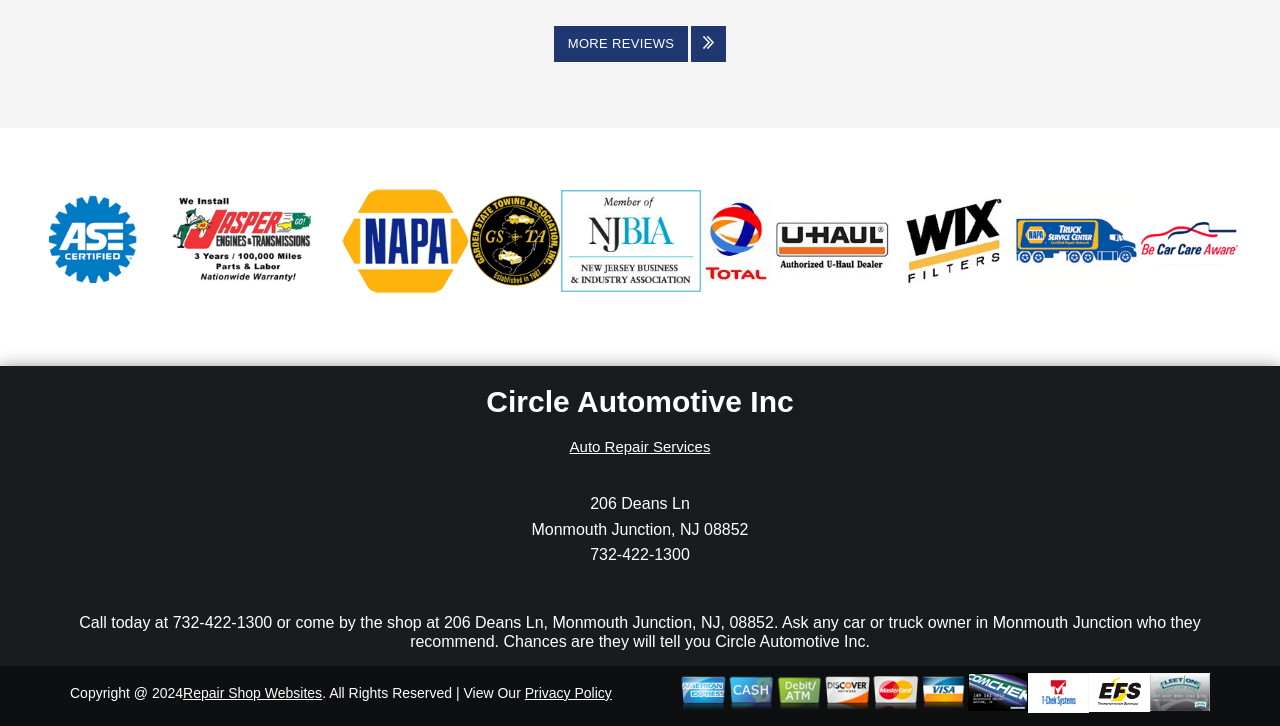Locate the bounding box coordinates of the element that should be clicked to execute the following instruction: "Click to view all reviews".

[0.433, 0.035, 0.567, 0.085]